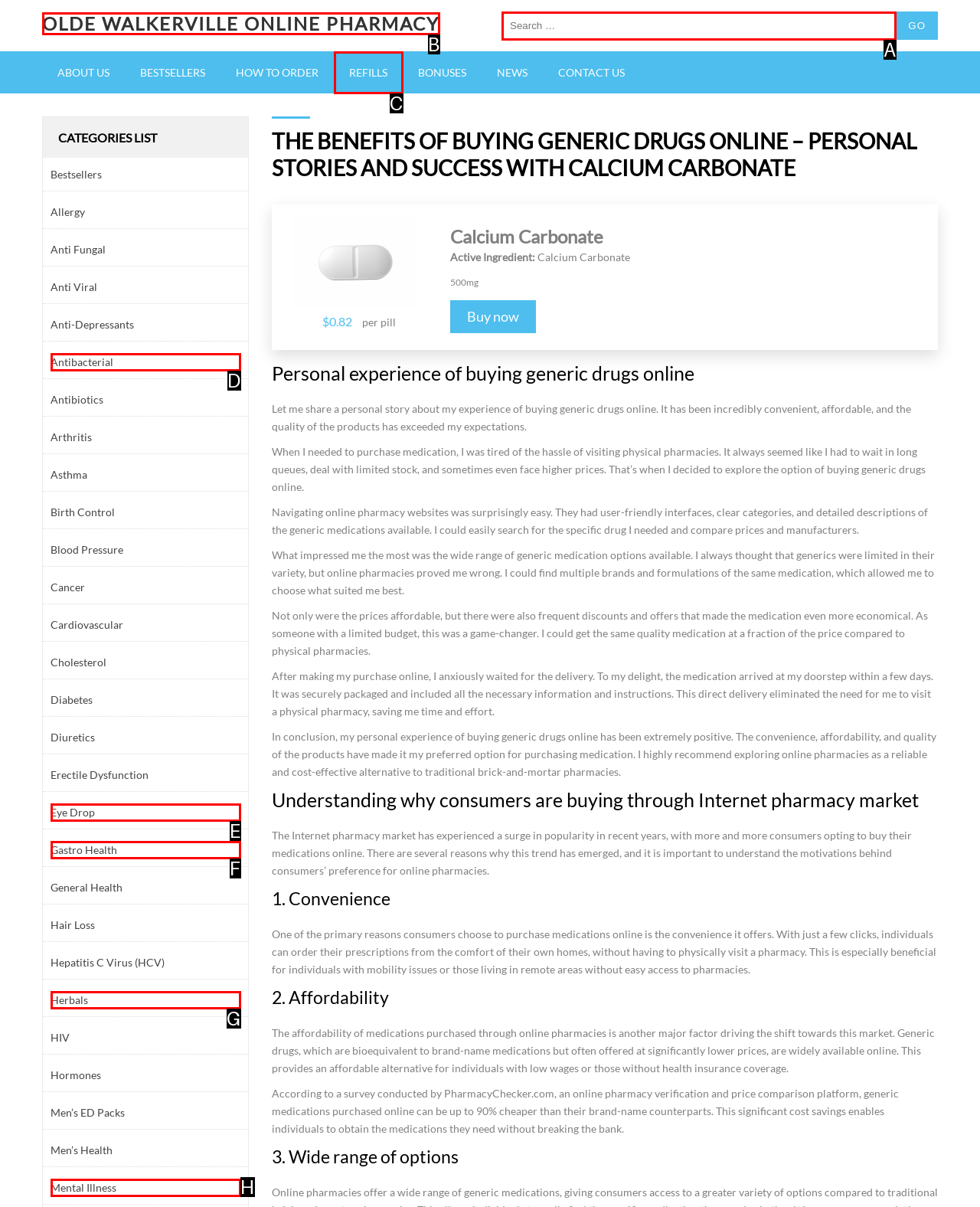Identify the letter of the UI element that corresponds to: Mental Illness
Respond with the letter of the option directly.

H